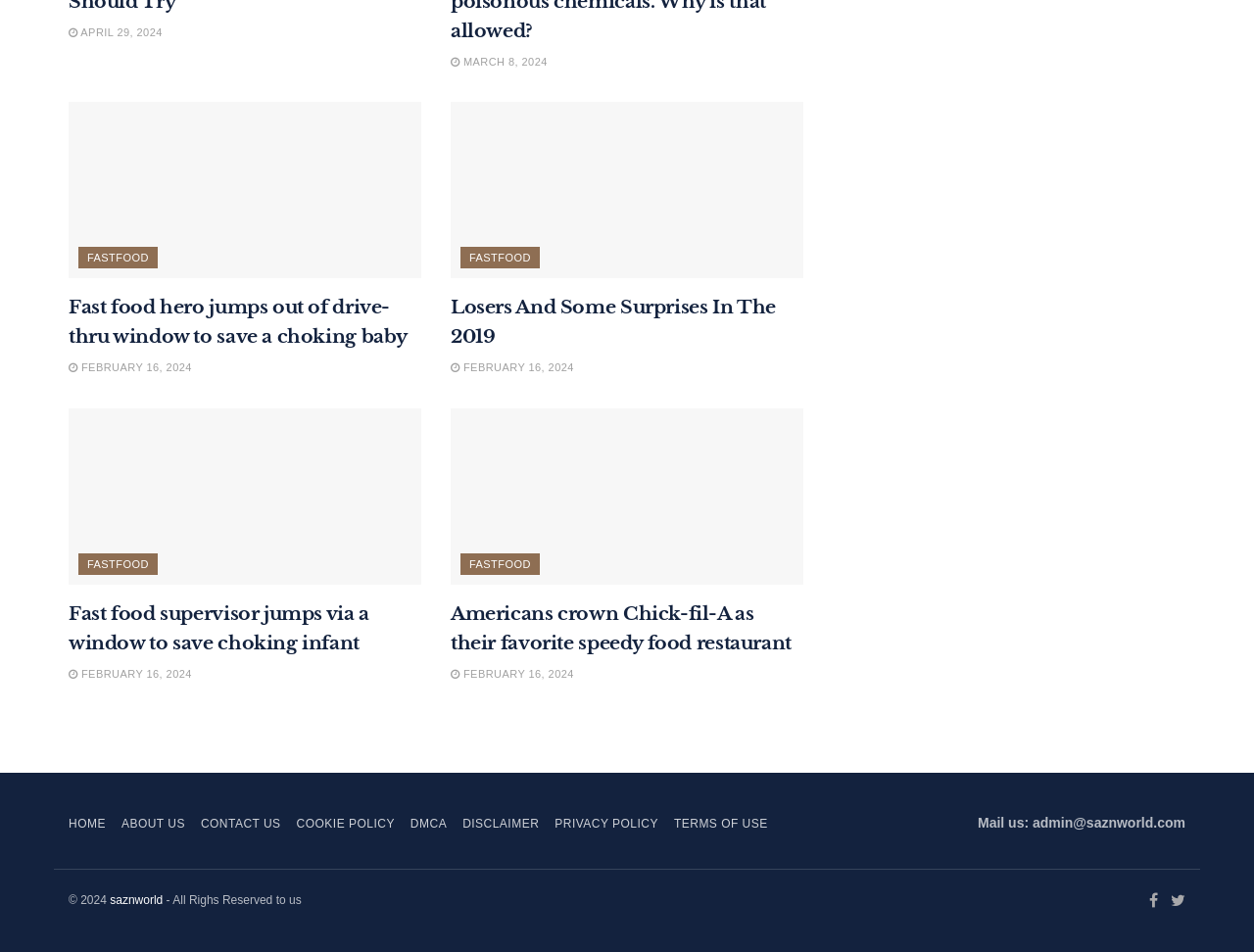Please find the bounding box coordinates of the element that you should click to achieve the following instruction: "Read the 'Americans crown Chick-fil-A as their favorite speedy food restaurant' article". The coordinates should be presented as four float numbers between 0 and 1: [left, top, right, bottom].

[0.359, 0.429, 0.641, 0.614]